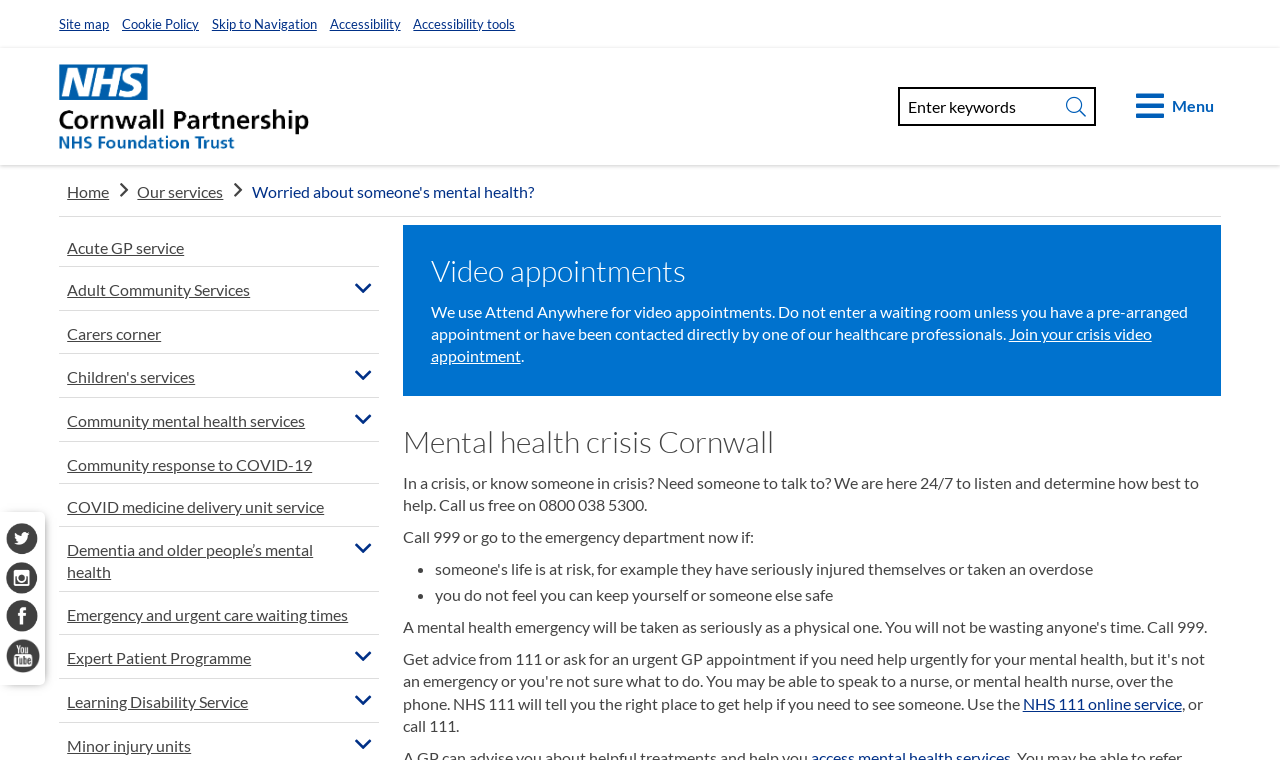What is the purpose of the 'Attend Anywhere' service?
Give a single word or phrase as your answer by examining the image.

Video appointments